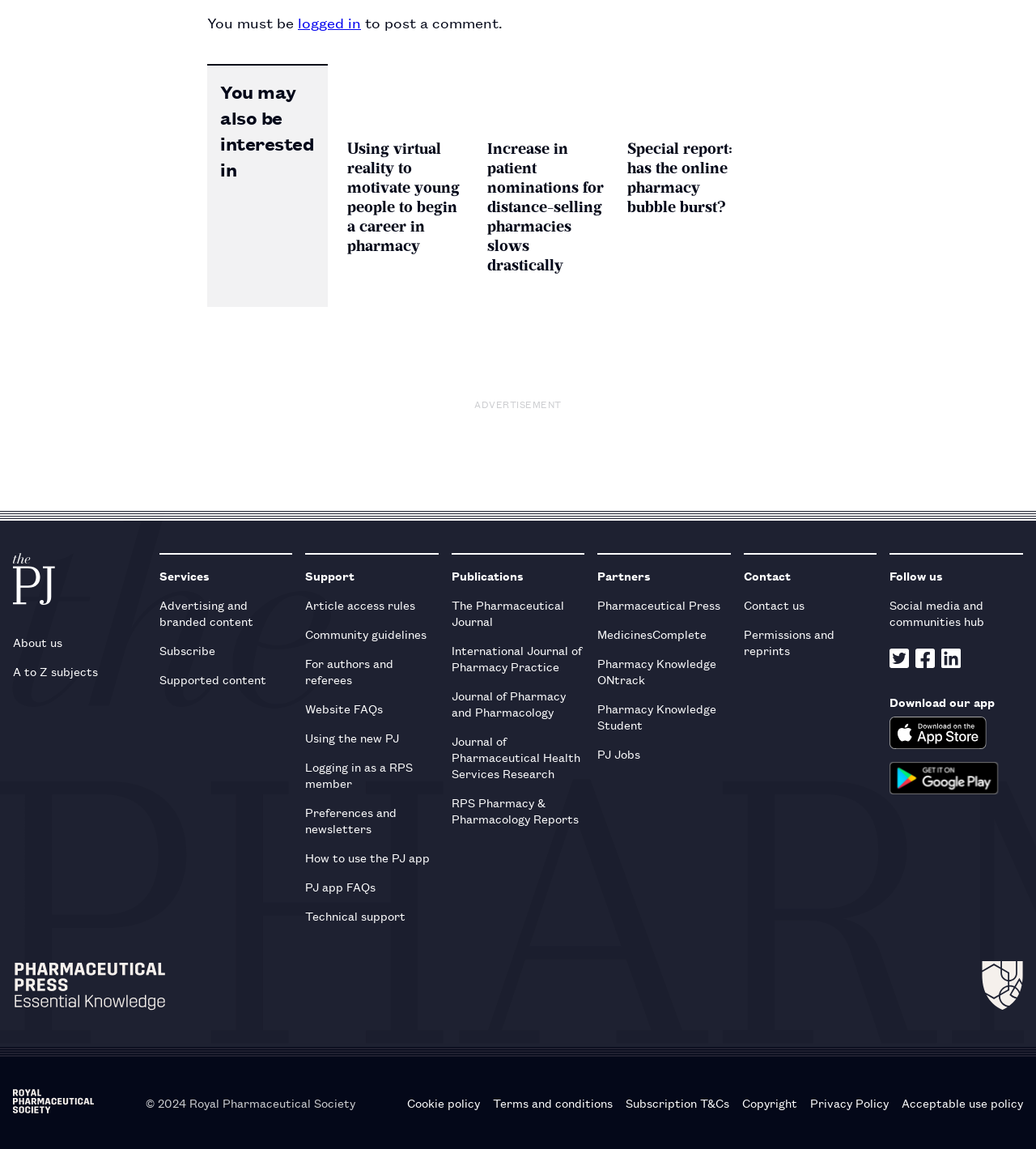What is the section below the articles about?
Give a thorough and detailed response to the question.

The section below the articles is divided into several categories, including Services, Support, Publications, Partners, and Contact. The Services section includes links to Advertising and branded content, Subscribe, and Supported content. The Support section includes links to Article access rules, Community guidelines, and other resources.